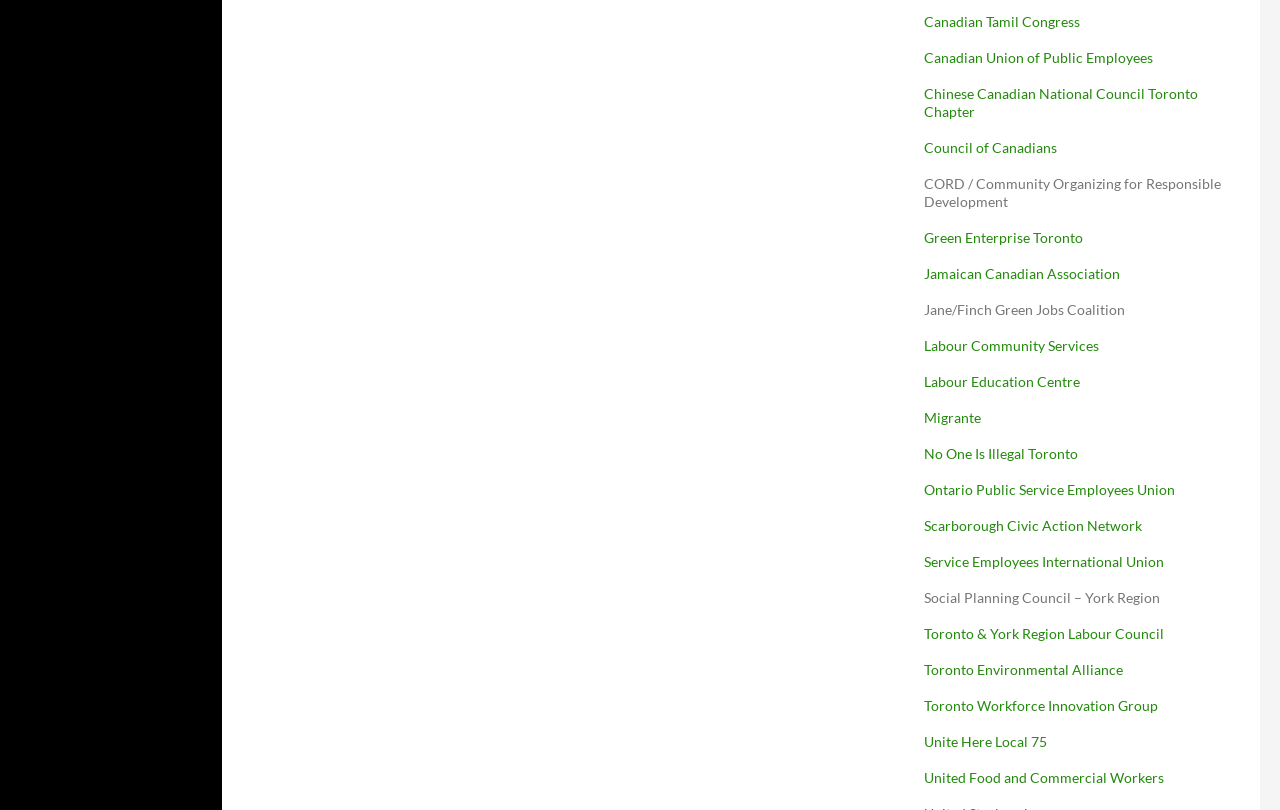Refer to the screenshot and give an in-depth answer to this question: What type of organizations are listed on this webpage?

Based on the links and static text elements on the webpage, it appears to be a list of community organizations, including labor unions, advocacy groups, and social services organizations.